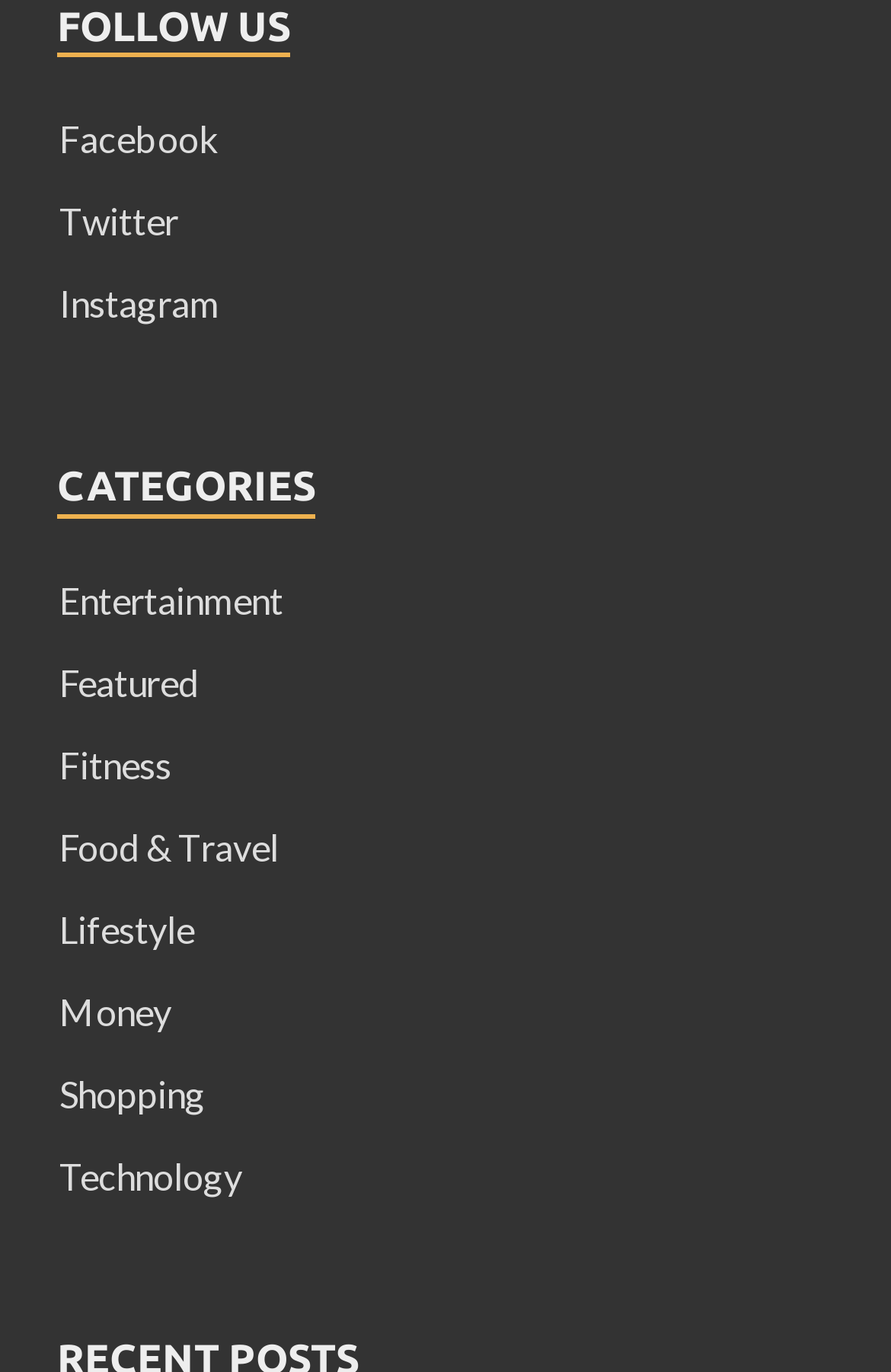Locate the bounding box coordinates of the clickable area to execute the instruction: "visit Facebook". Provide the coordinates as four float numbers between 0 and 1, represented as [left, top, right, bottom].

[0.067, 0.085, 0.246, 0.117]